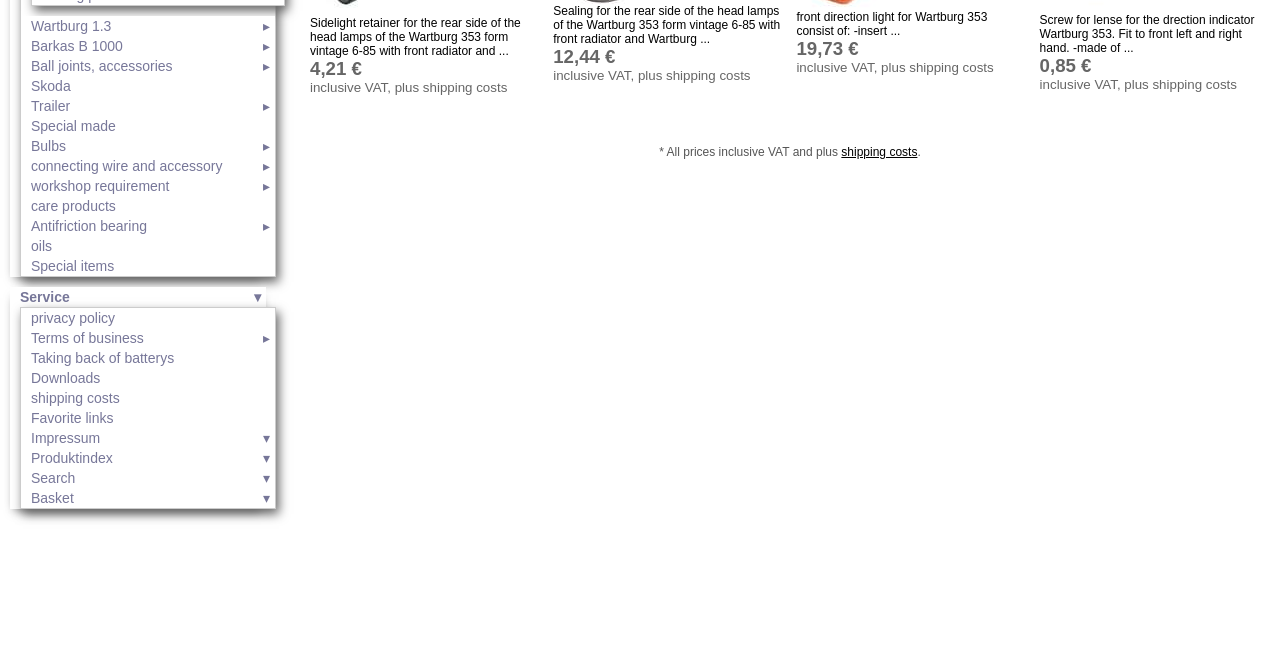Extract the bounding box coordinates of the UI element described: "Barkas B 1000". Provide the coordinates in the format [left, top, right, bottom] with values ranging from 0 to 1.

[0.016, 0.056, 0.215, 0.087]